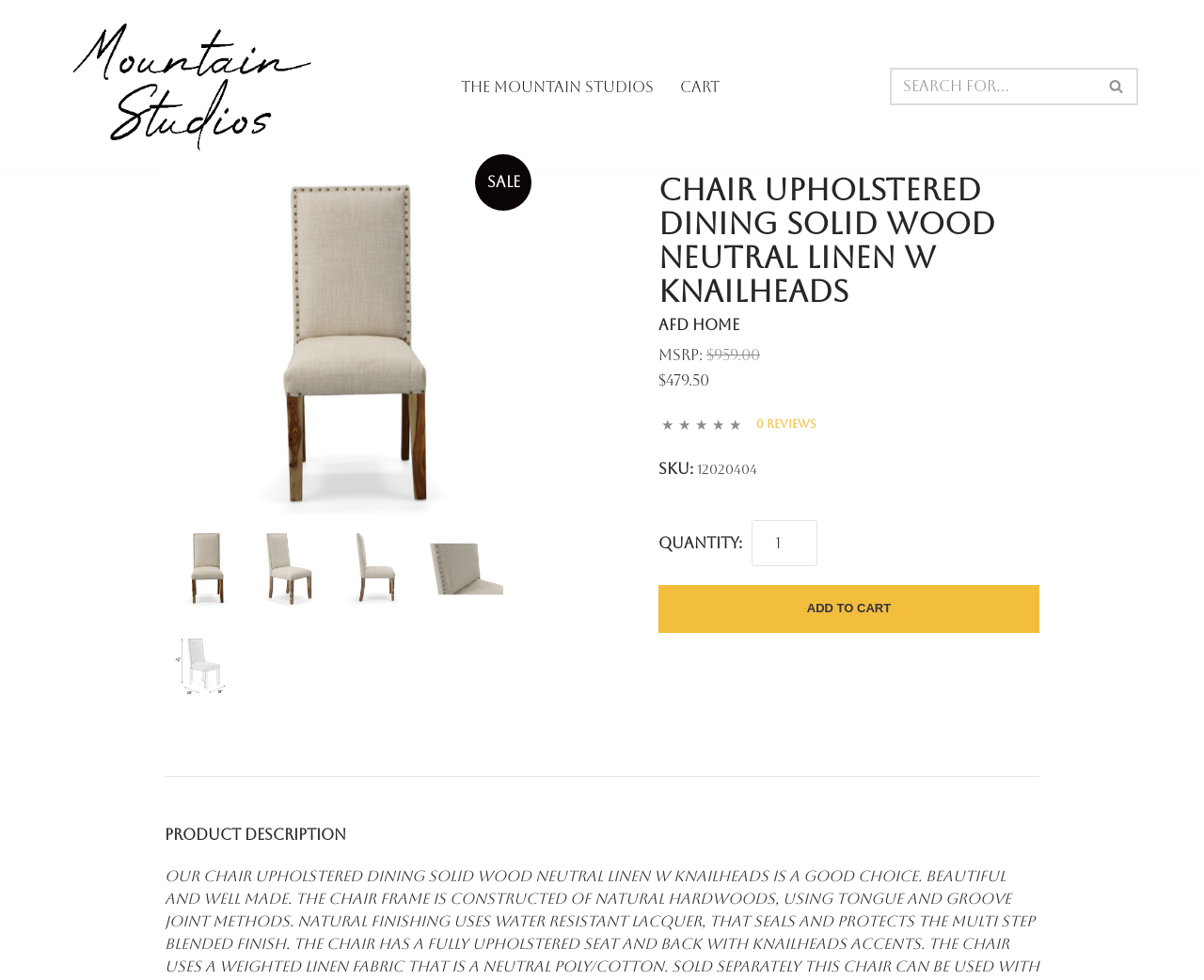Identify the bounding box coordinates for the element you need to click to achieve the following task: "Read product description". Provide the bounding box coordinates as four float numbers between 0 and 1, in the form [left, top, right, bottom].

[0.137, 0.841, 0.863, 0.864]